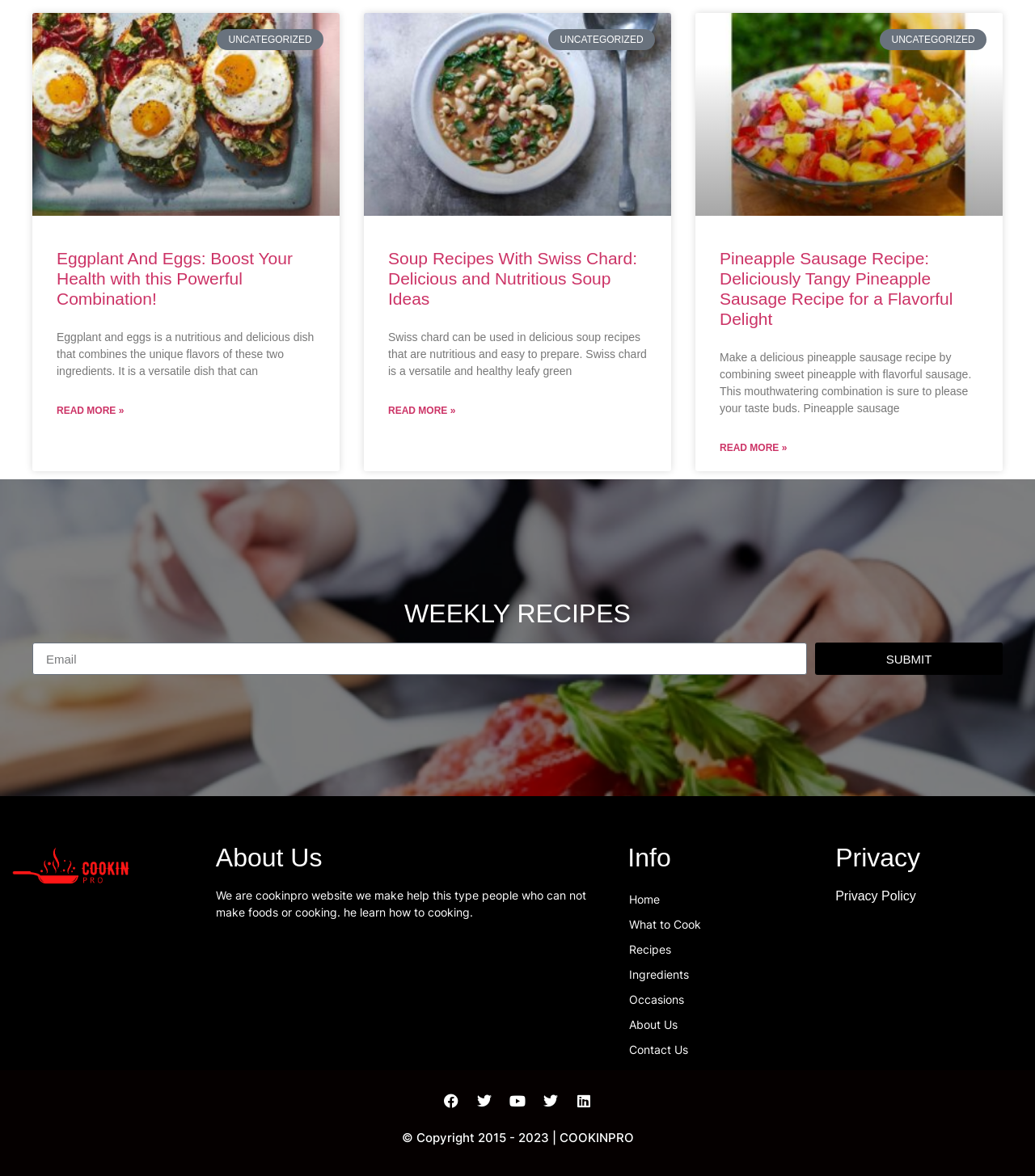Give a concise answer of one word or phrase to the question: 
How many links are in the footer section?

9